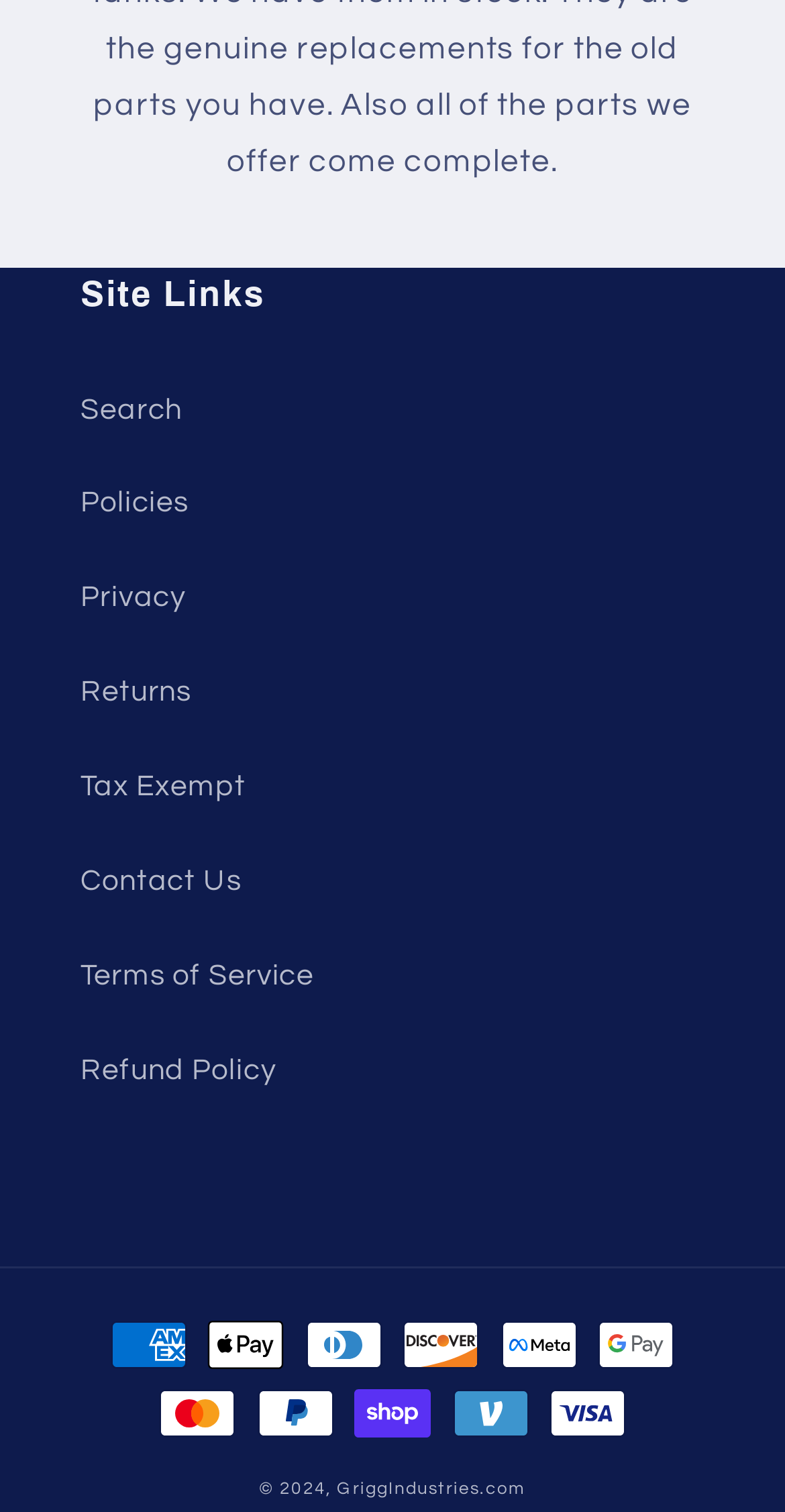What is the last link in the site links section?
Refer to the screenshot and answer in one word or phrase.

Refund Policy